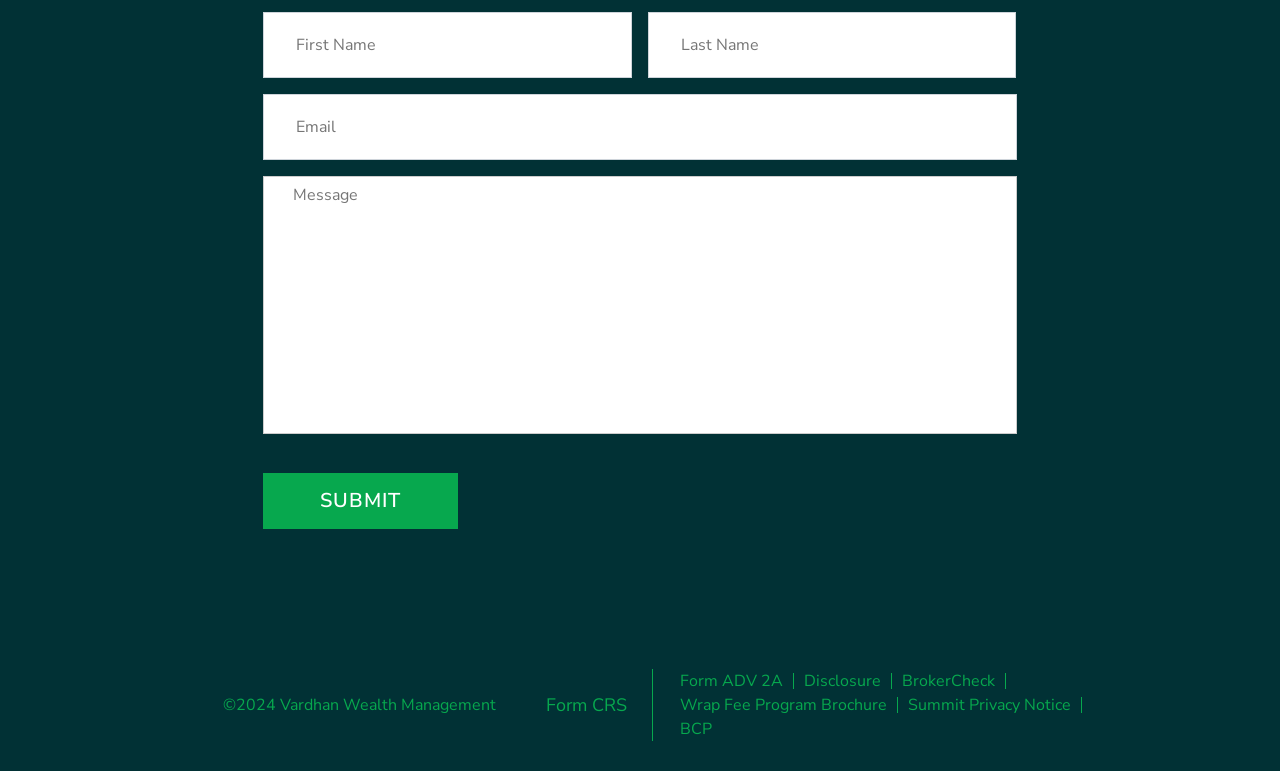Locate the bounding box coordinates of the element to click to perform the following action: 'Enter first name'. The coordinates should be given as four float values between 0 and 1, in the form of [left, top, right, bottom].

[0.205, 0.016, 0.493, 0.101]